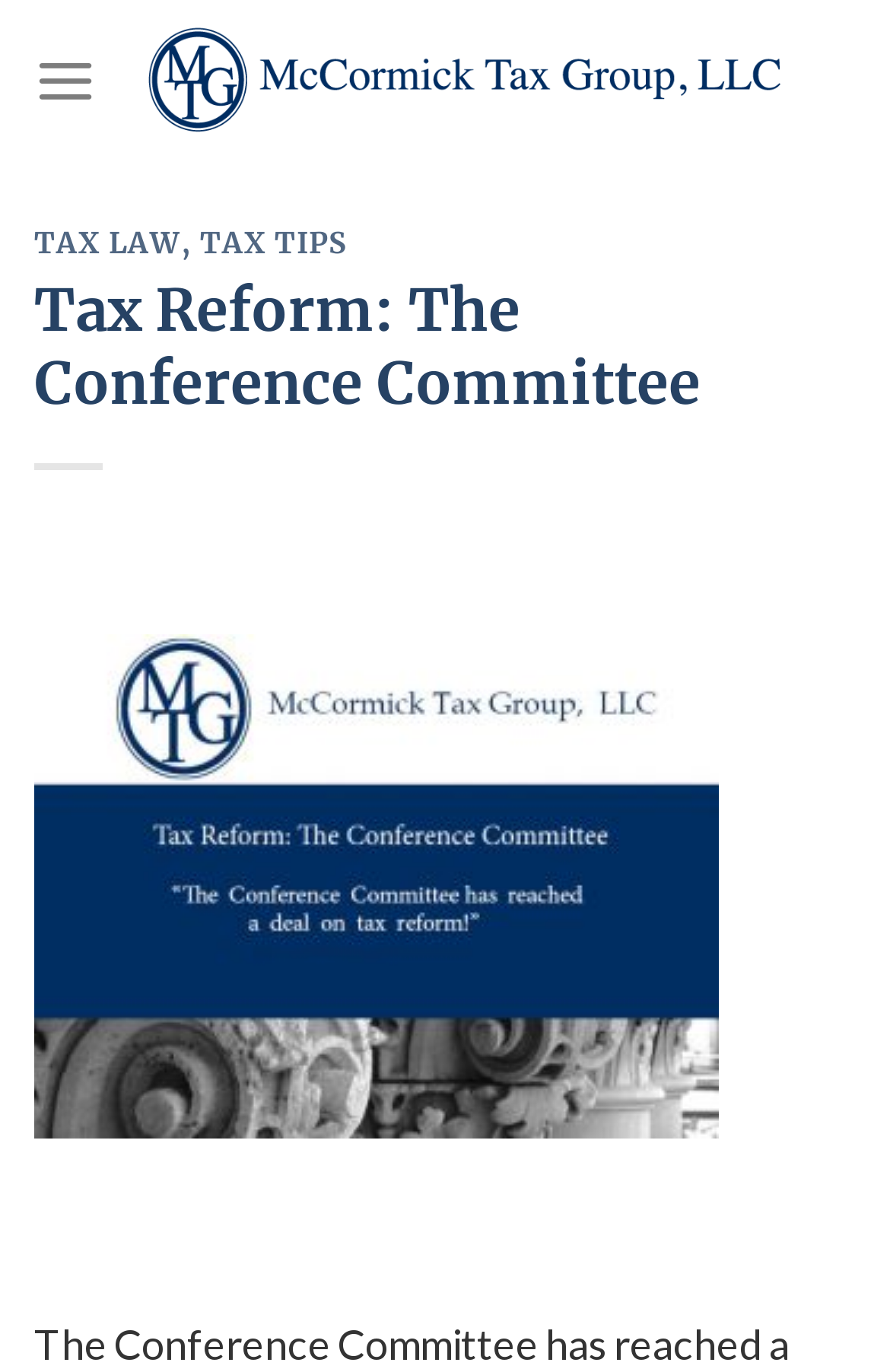What is the name of the company? From the image, respond with a single word or brief phrase.

McCormick Tax Group, LLC